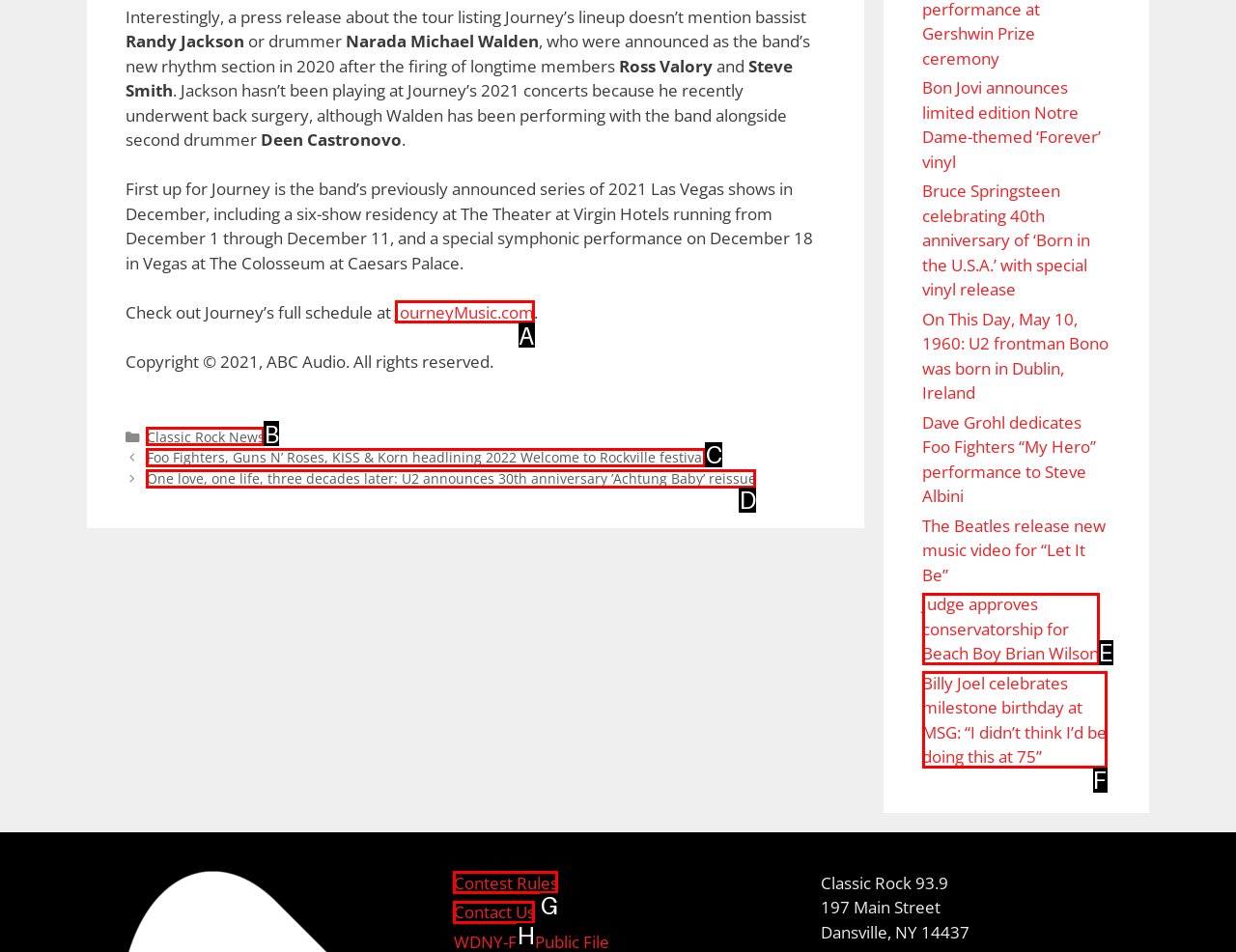Choose the letter of the option that needs to be clicked to perform the task: Read about Foo Fighters, Guns N’ Roses, KISS & Korn headlining 2022 Welcome to Rockville festival. Answer with the letter.

C